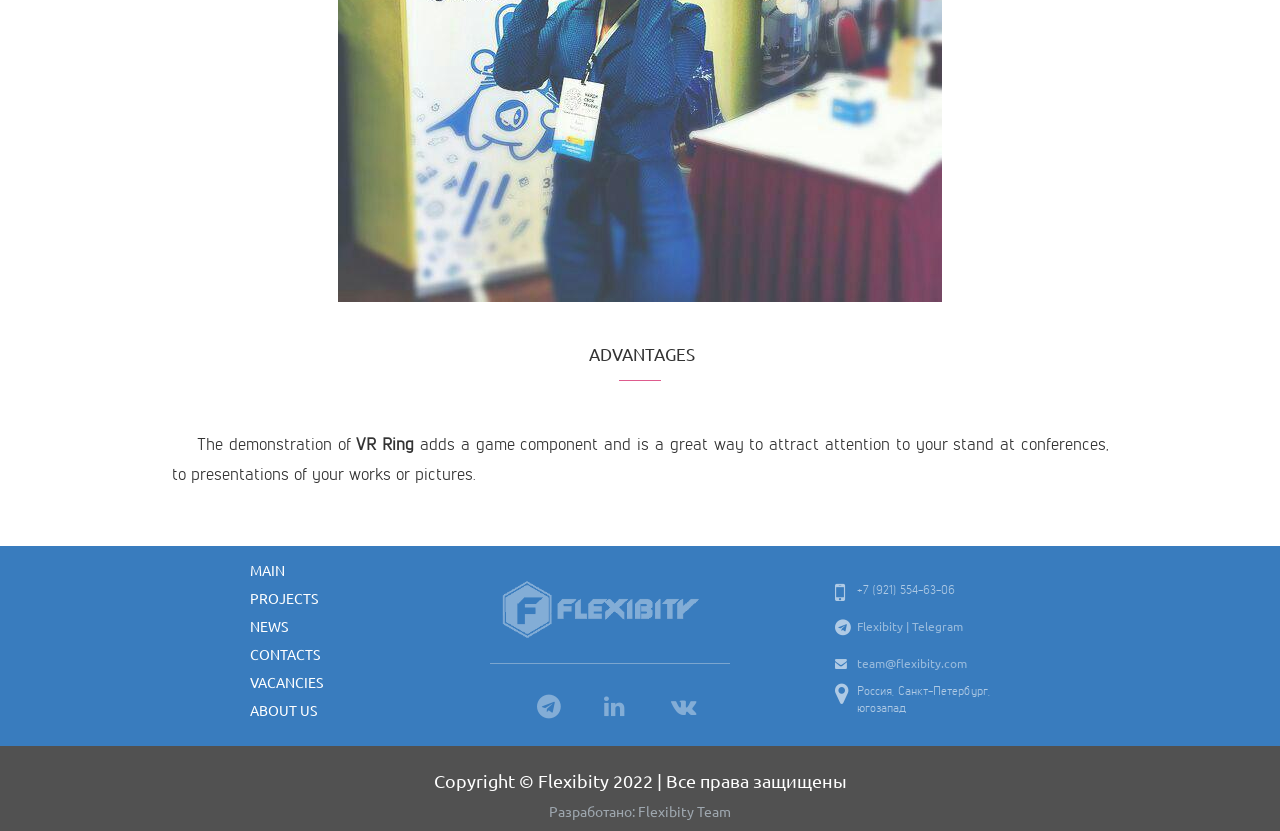Please determine the bounding box coordinates of the area that needs to be clicked to complete this task: 'Click on MAIN'. The coordinates must be four float numbers between 0 and 1, formatted as [left, top, right, bottom].

[0.195, 0.669, 0.223, 0.703]